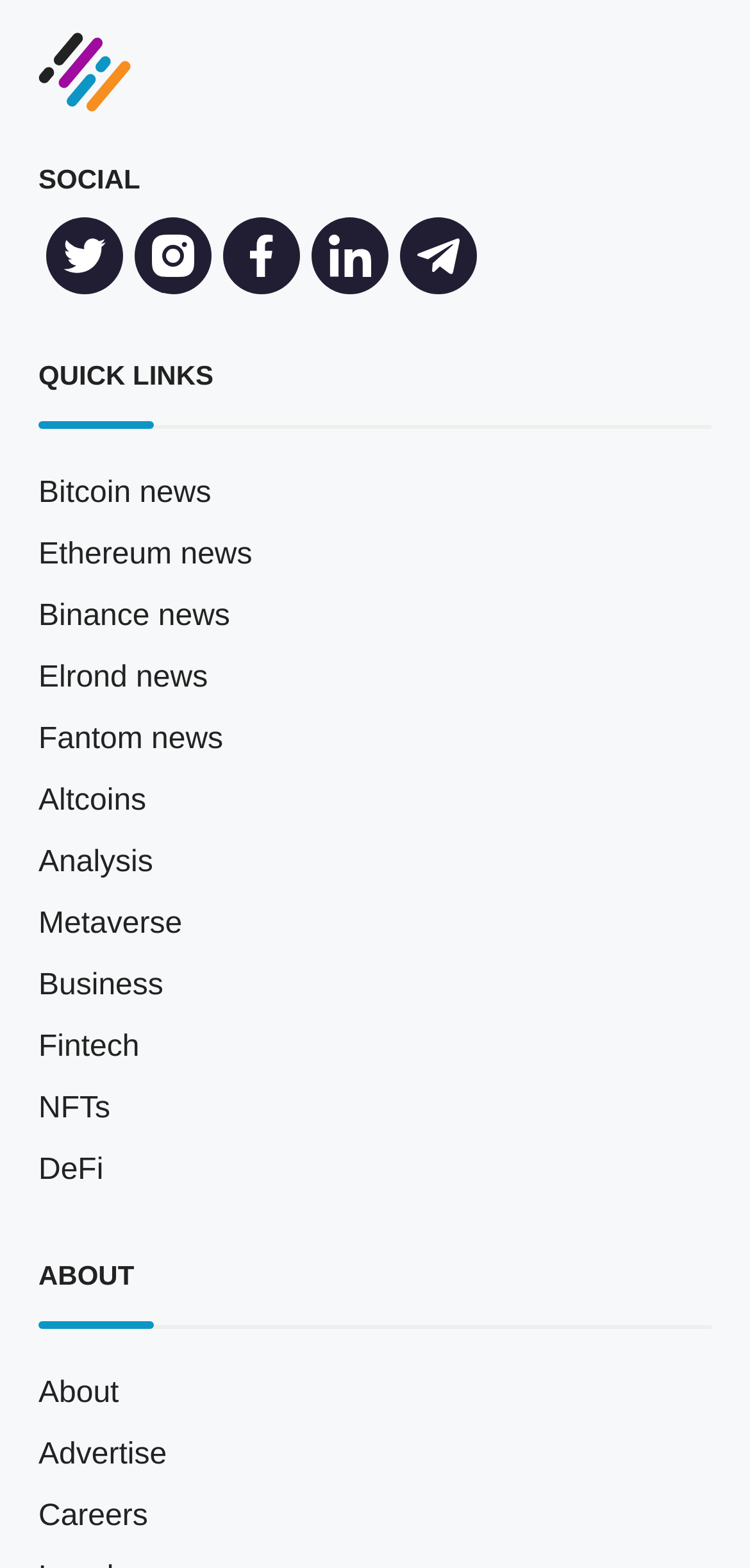Could you provide the bounding box coordinates for the portion of the screen to click to complete this instruction: "Visit Twitter"?

[0.062, 0.139, 0.164, 0.188]